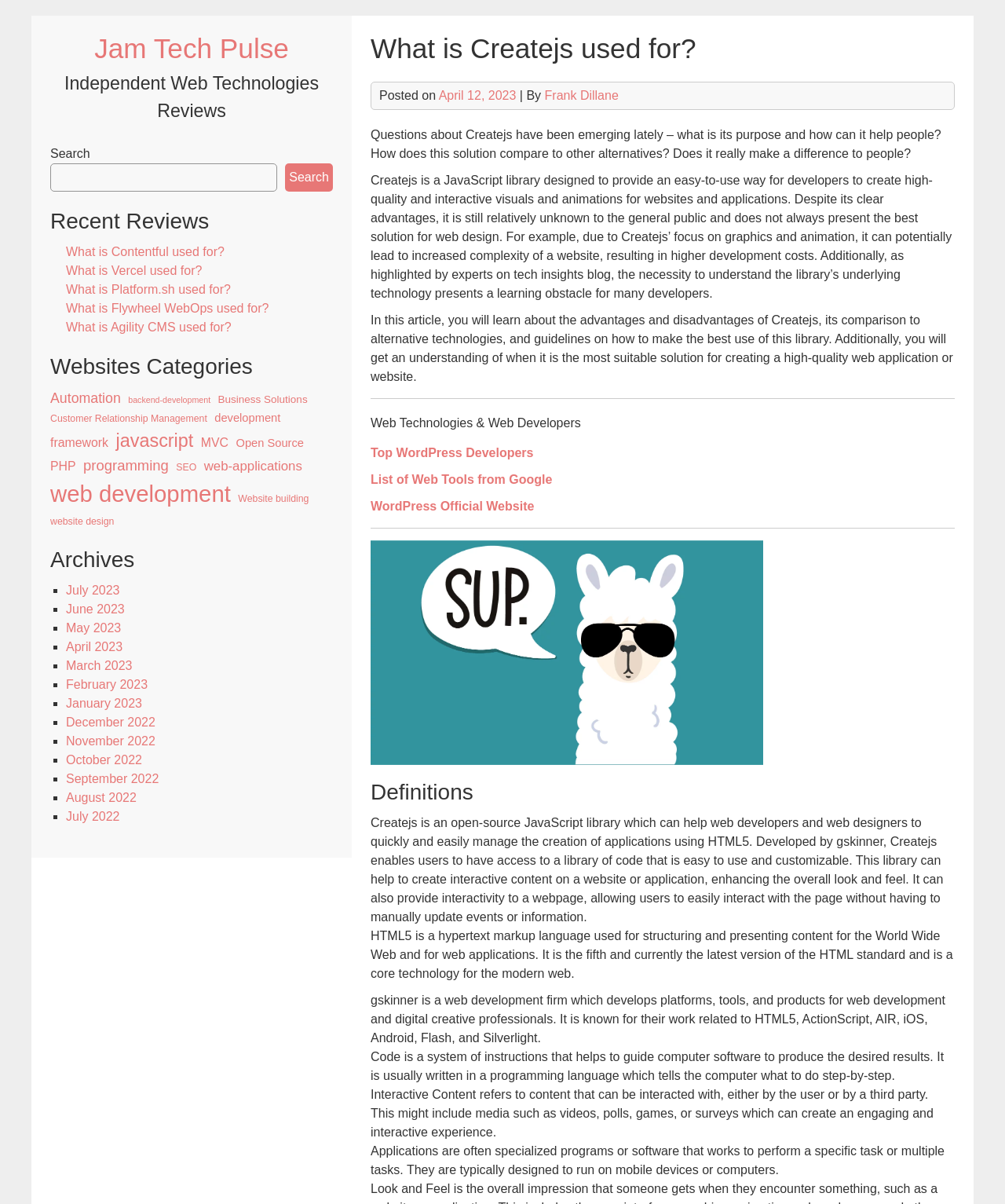Please extract the primary headline from the webpage.

Jam Tech Pulse